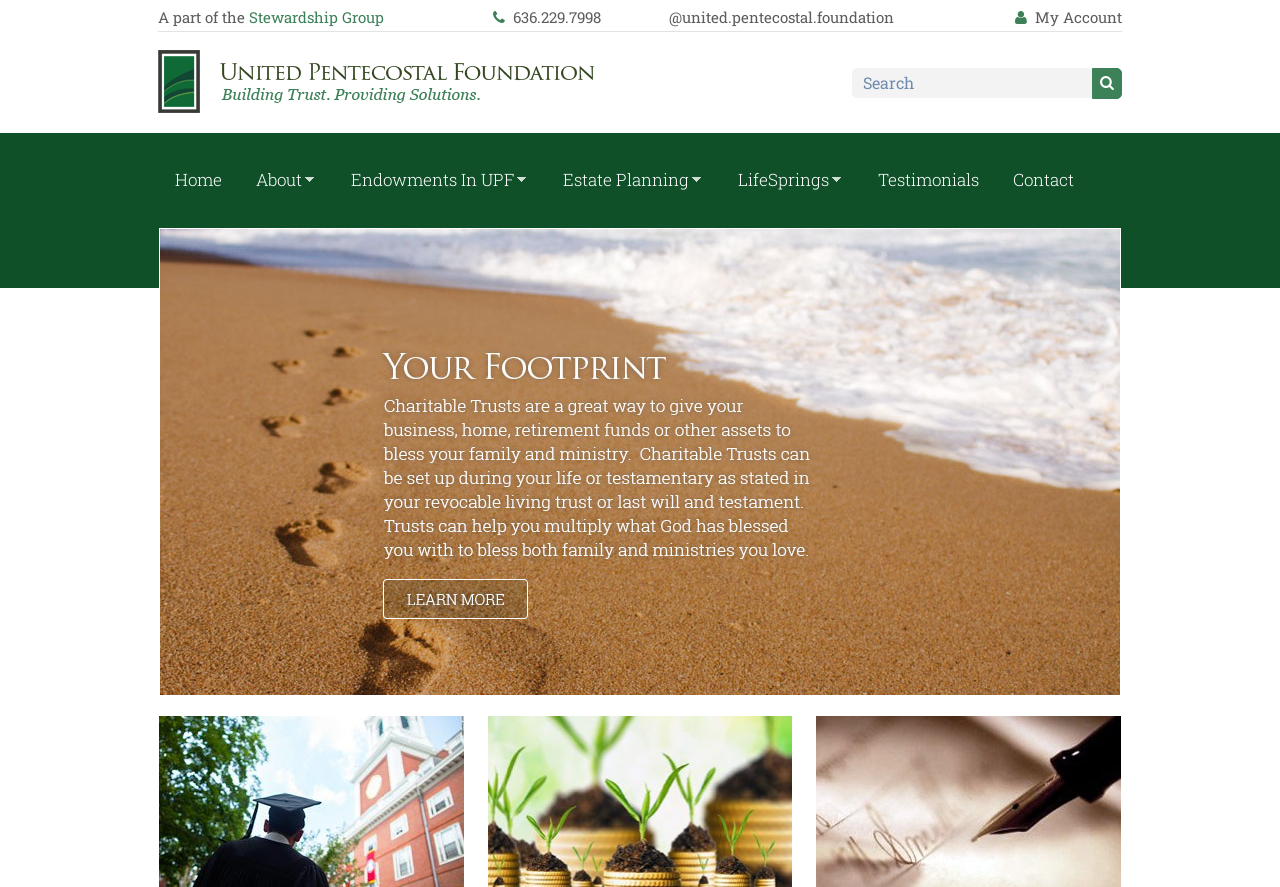Locate the bounding box coordinates of the segment that needs to be clicked to meet this instruction: "Go to LURES page".

None